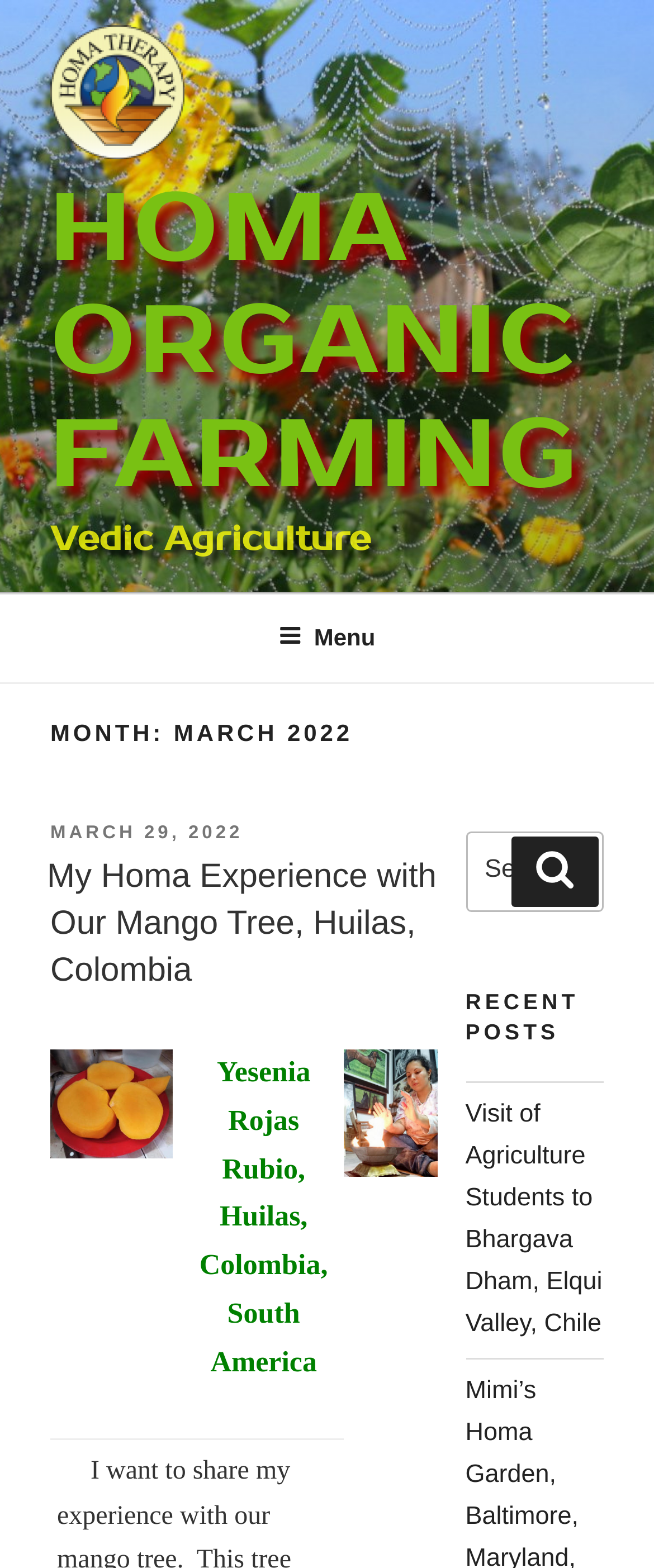Provide a comprehensive description of the webpage.

This webpage is about Homa Organic Farming, specifically focusing on March 2022. At the top, there is a logo and a link to "Homa Organic Farming" on the left, followed by a heading "Vedic Agriculture" on the same line. Below this, there is a top menu navigation bar that spans the entire width of the page.

The main content of the page is divided into sections. The first section has a heading "MONTH: MARCH 2022" and contains a subheading "POSTED ON" with a date "MARCH 29, 2022" next to it. Below this, there is a heading "My Homa Experience with Our Mango Tree, Huilas, Colombia" which is a link to a specific article. This article has a row of two grid cells, one containing an image and the other containing text "Yesenia Rojas Rubio, Huilas, Colombia, South America".

On the right side of the page, there is a search bar with a label "Search for:" and a search button. Below this, there is a heading "RECENT POSTS" followed by a link to another article "Visit of Agriculture Students to Bhargava Dham, Elqui Valley, Chile".